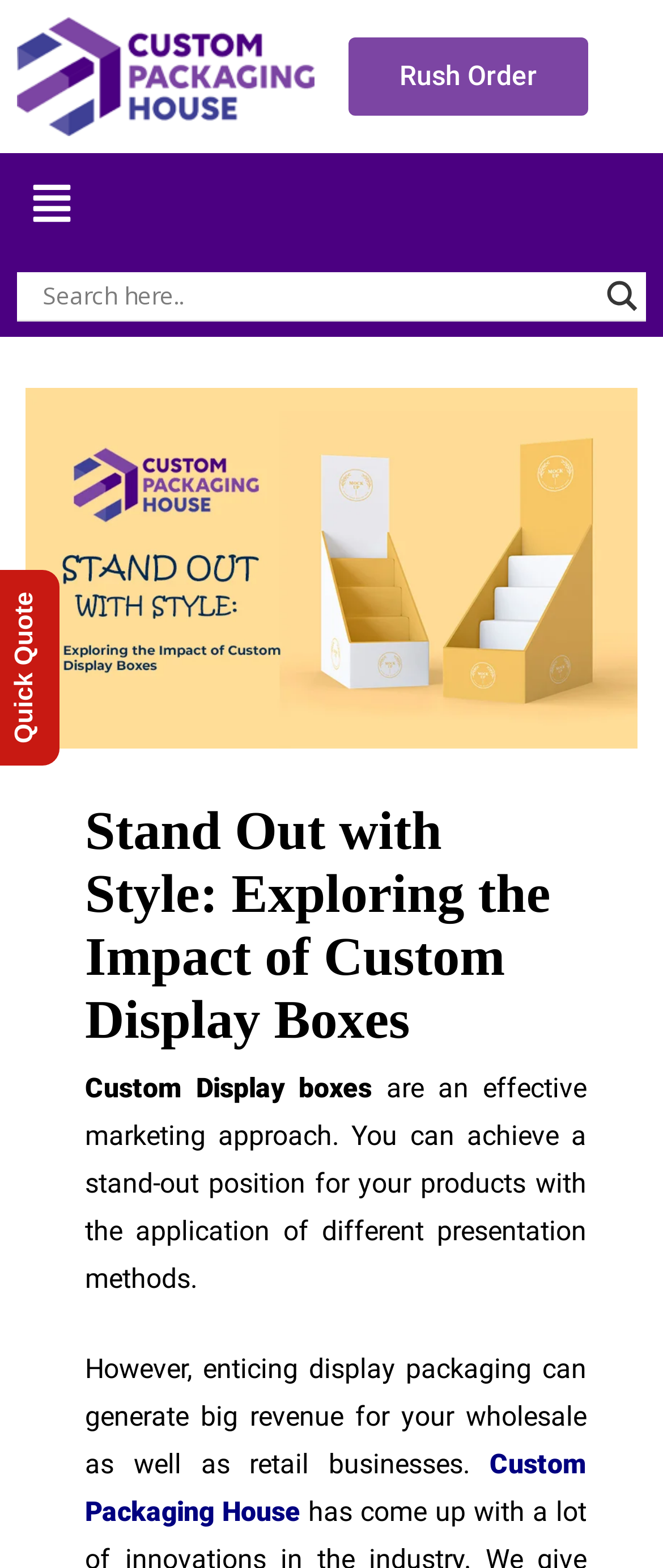Provide the bounding box coordinates of the HTML element this sentence describes: "Menu".

[0.026, 0.108, 0.974, 0.152]